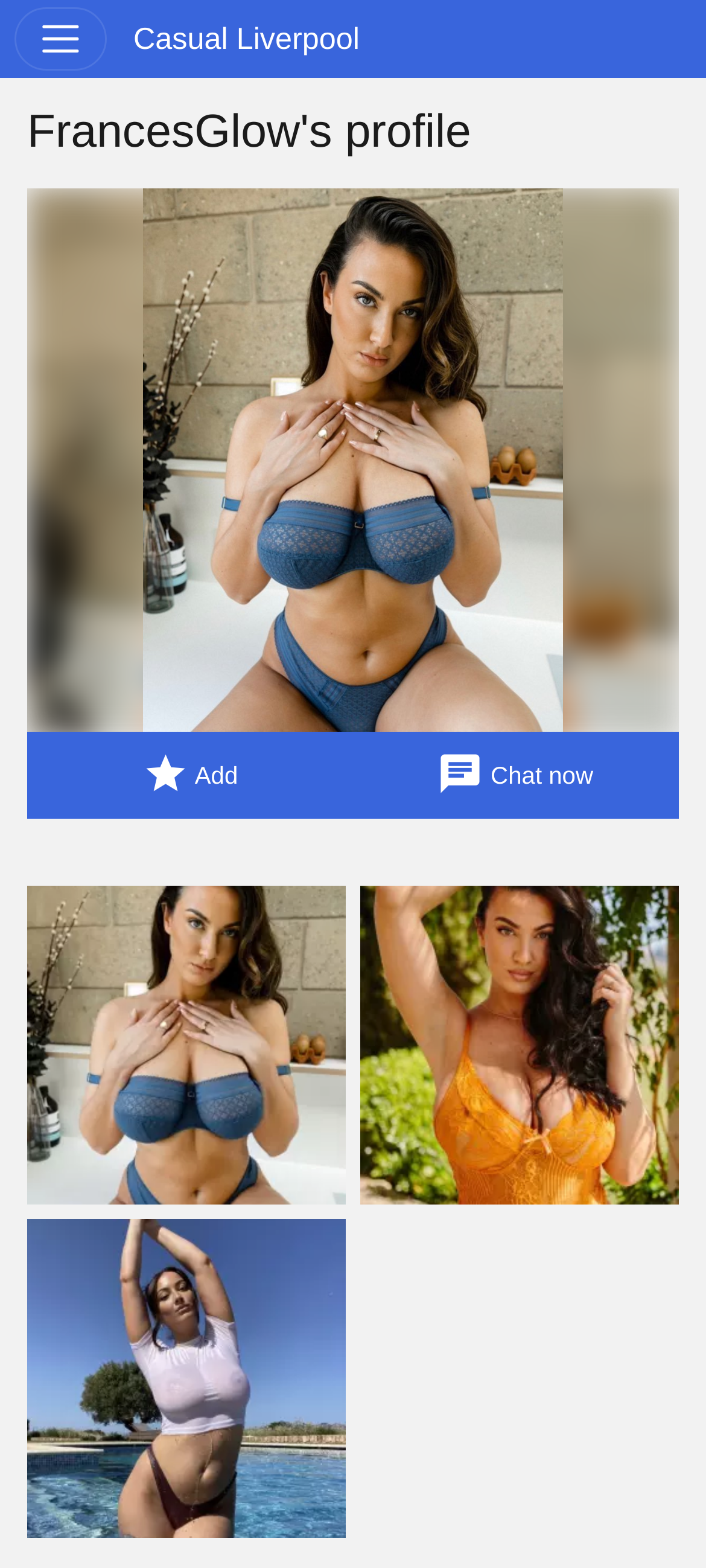How many images are there on the profile?
Can you offer a detailed and complete answer to this question?

There are three images on the profile, each with the same description 'FrancesGlow from Liverpool,United Kingdom', located at different positions on the page.